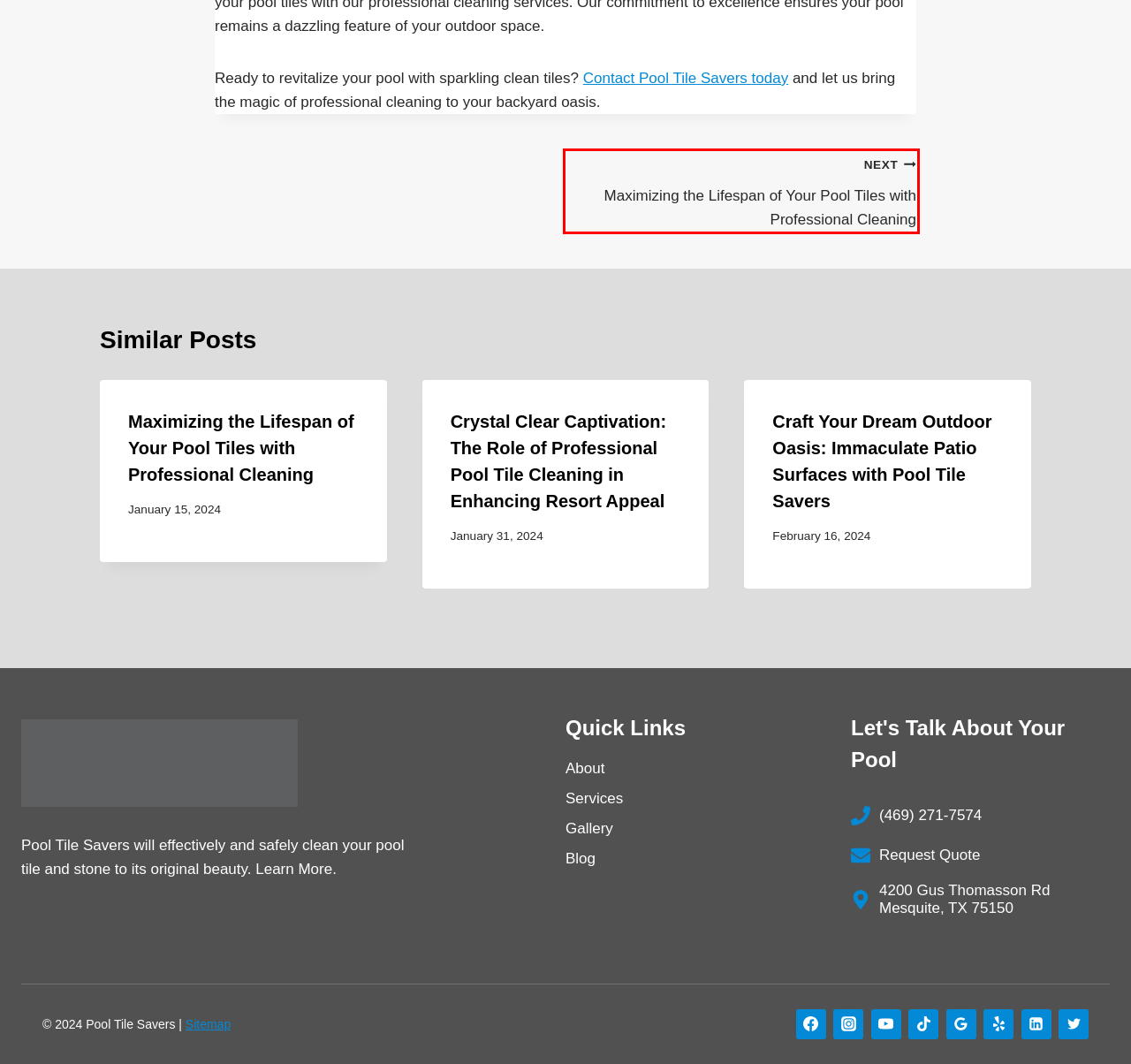You are provided with a screenshot of a webpage that includes a red rectangle bounding box. Please choose the most appropriate webpage description that matches the new webpage after clicking the element within the red bounding box. Here are the candidates:
A. Maximizing the Lifespan of Your Pool Tiles
B. Sitemap - Pool Tile Savers
C. Blog - Pool Tile Savers
D. Craft Your Dream Outdoor Oasis: Immaculate Patio Surfaces
E. Gallery - Pool Tile Savers
F. Professional Pool Tile Cleaning in Enhancing Resort Appeal
G. Residential - Pool Tile Savers
H. Pool Restoration Archives - Pool Tile Savers

A